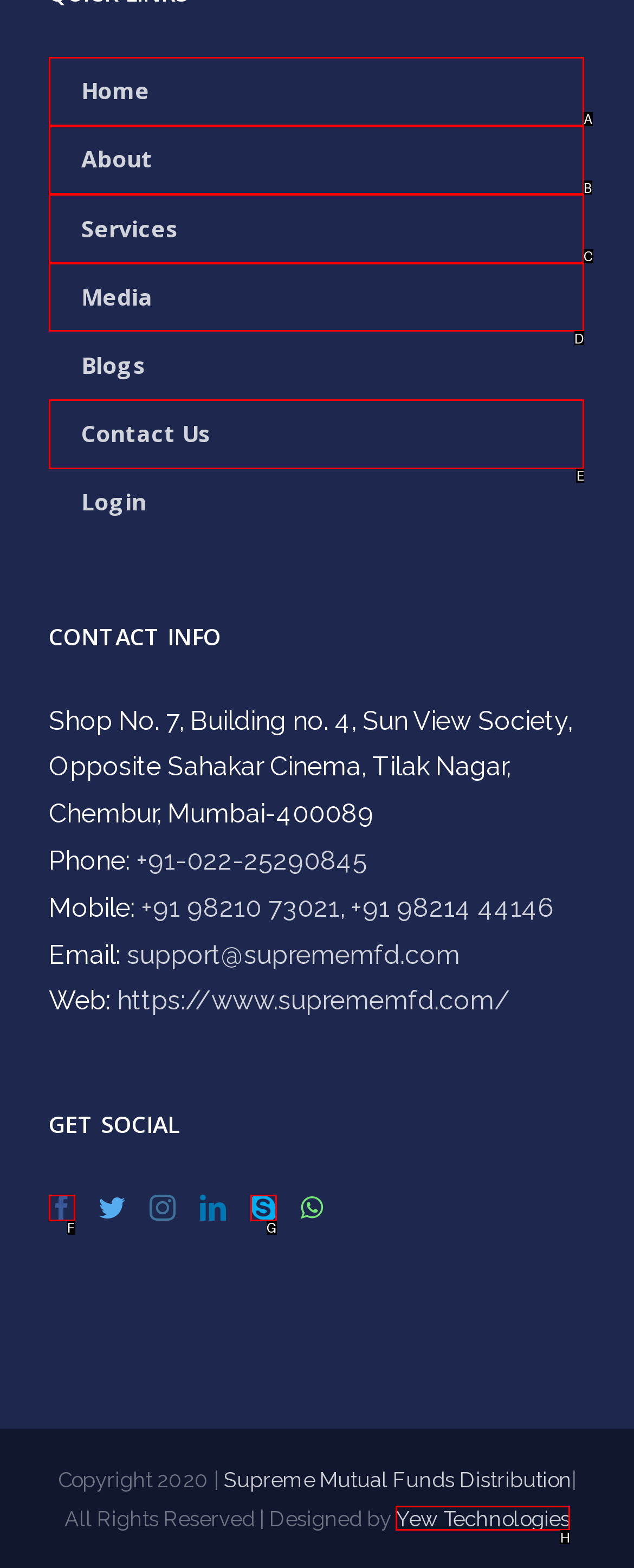Tell me the letter of the correct UI element to click for this instruction: Click on Contact Us. Answer with the letter only.

E